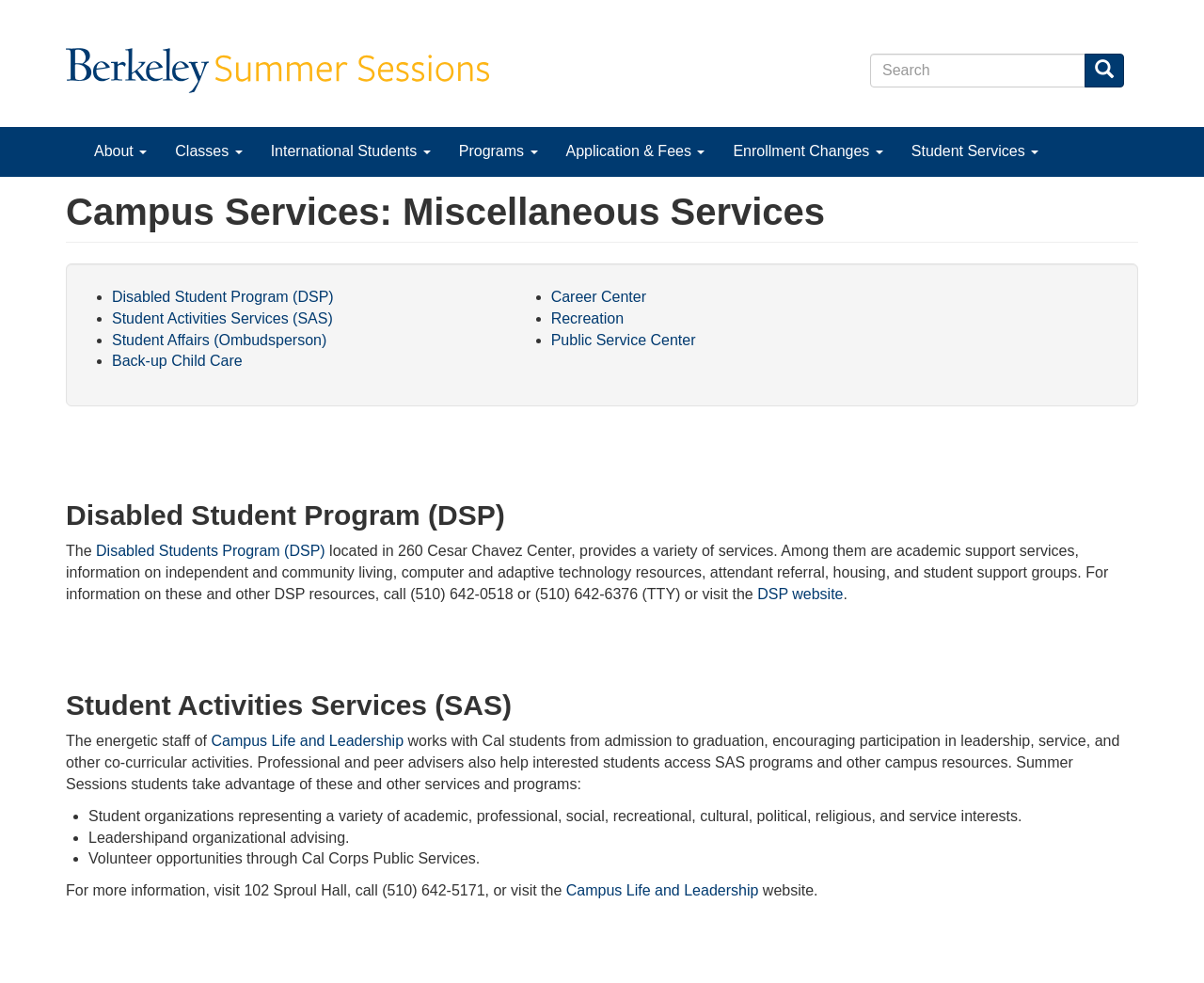Based on the image, provide a detailed and complete answer to the question: 
What is the name of the summer session?

I found the answer by looking at the link element with the text 'Berkeley Summer Sessions' which is located at the top of the webpage, indicating that it is the name of the summer session.